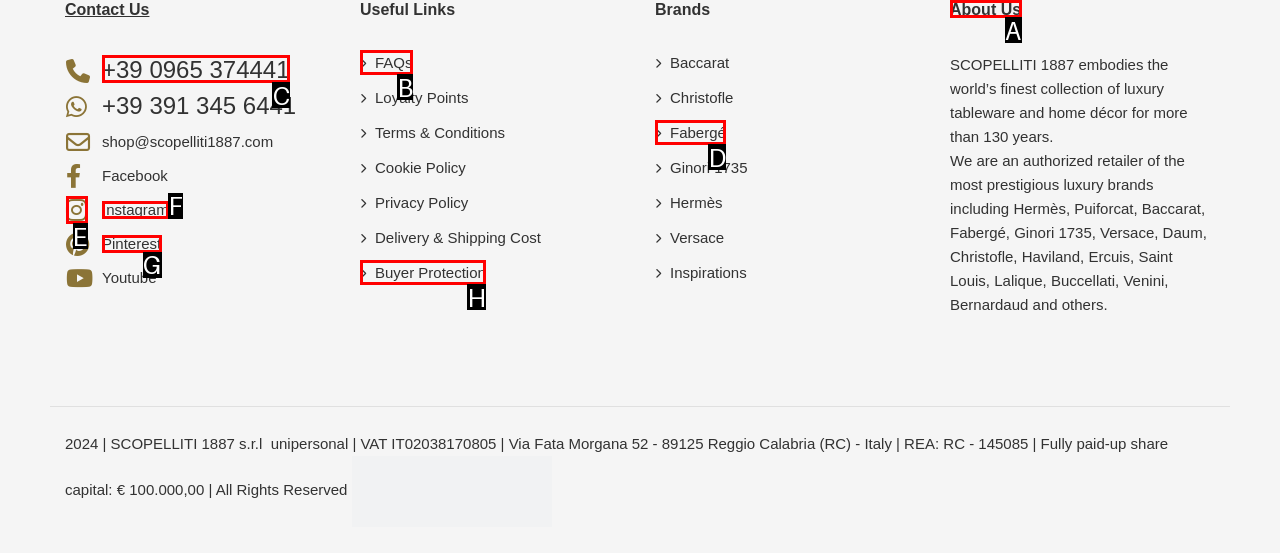Based on the element description: +39 0965 374441, choose the HTML element that matches best. Provide the letter of your selected option.

C